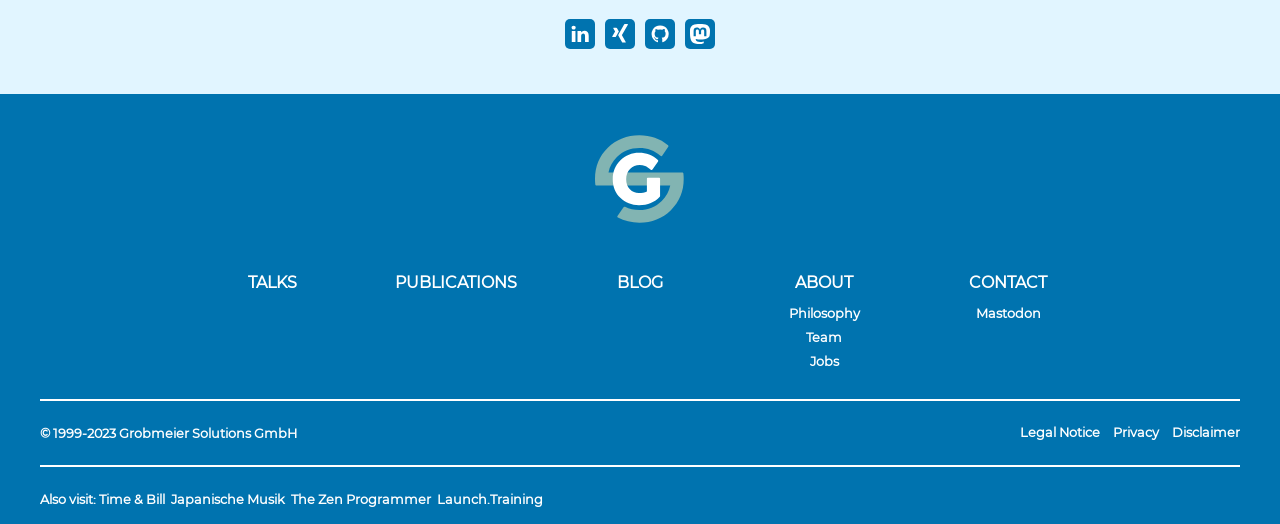Please study the image and answer the question comprehensively:
What is the second link in the main navigation?

I examined the main navigation links and found the second link to be 'PUBLICATIONS'.